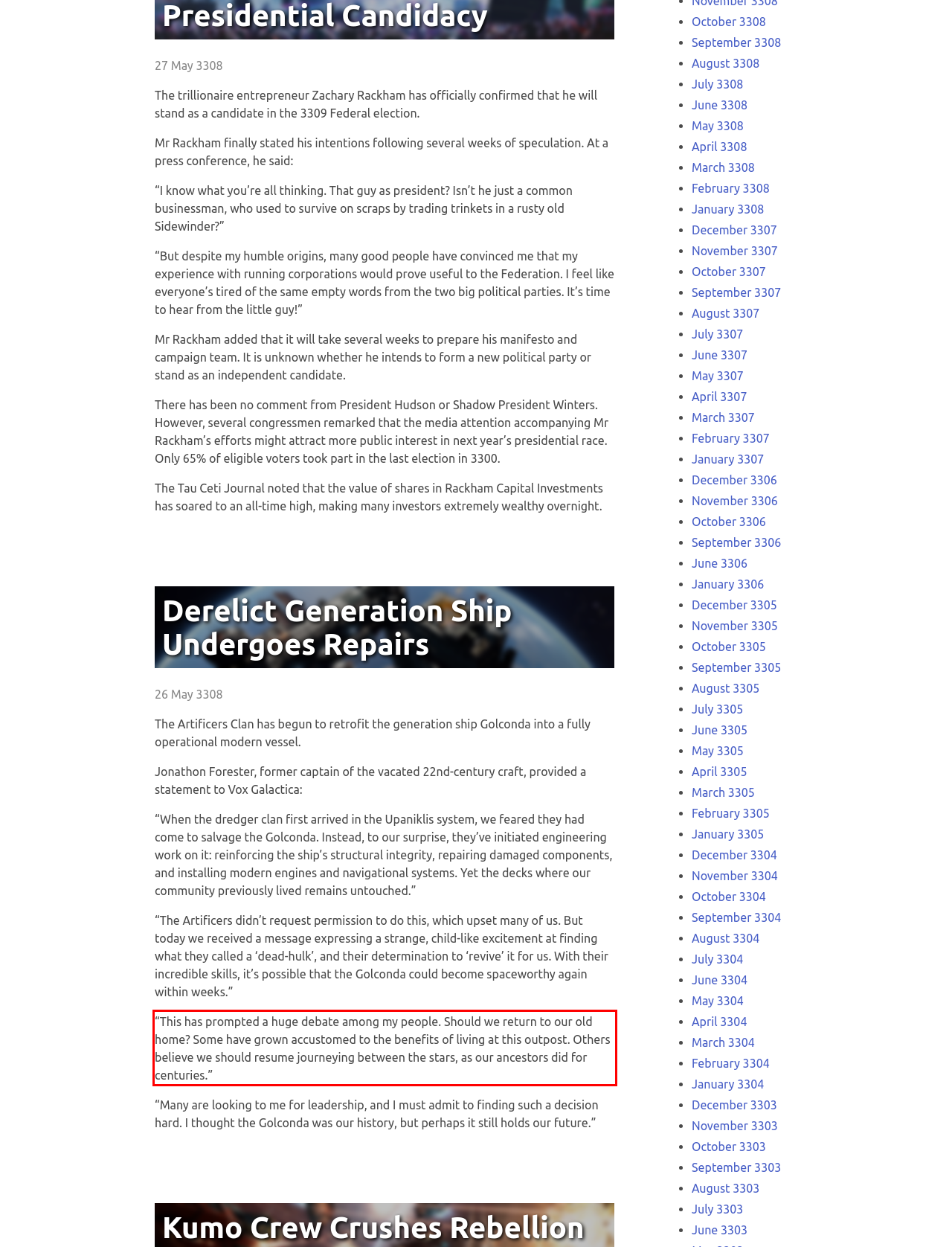Examine the screenshot of the webpage, locate the red bounding box, and perform OCR to extract the text contained within it.

“This has prompted a huge debate among my people. Should we return to our old home? Some have grown accustomed to the benefits of living at this outpost. Others believe we should resume journeying between the stars, as our ancestors did for centuries.”